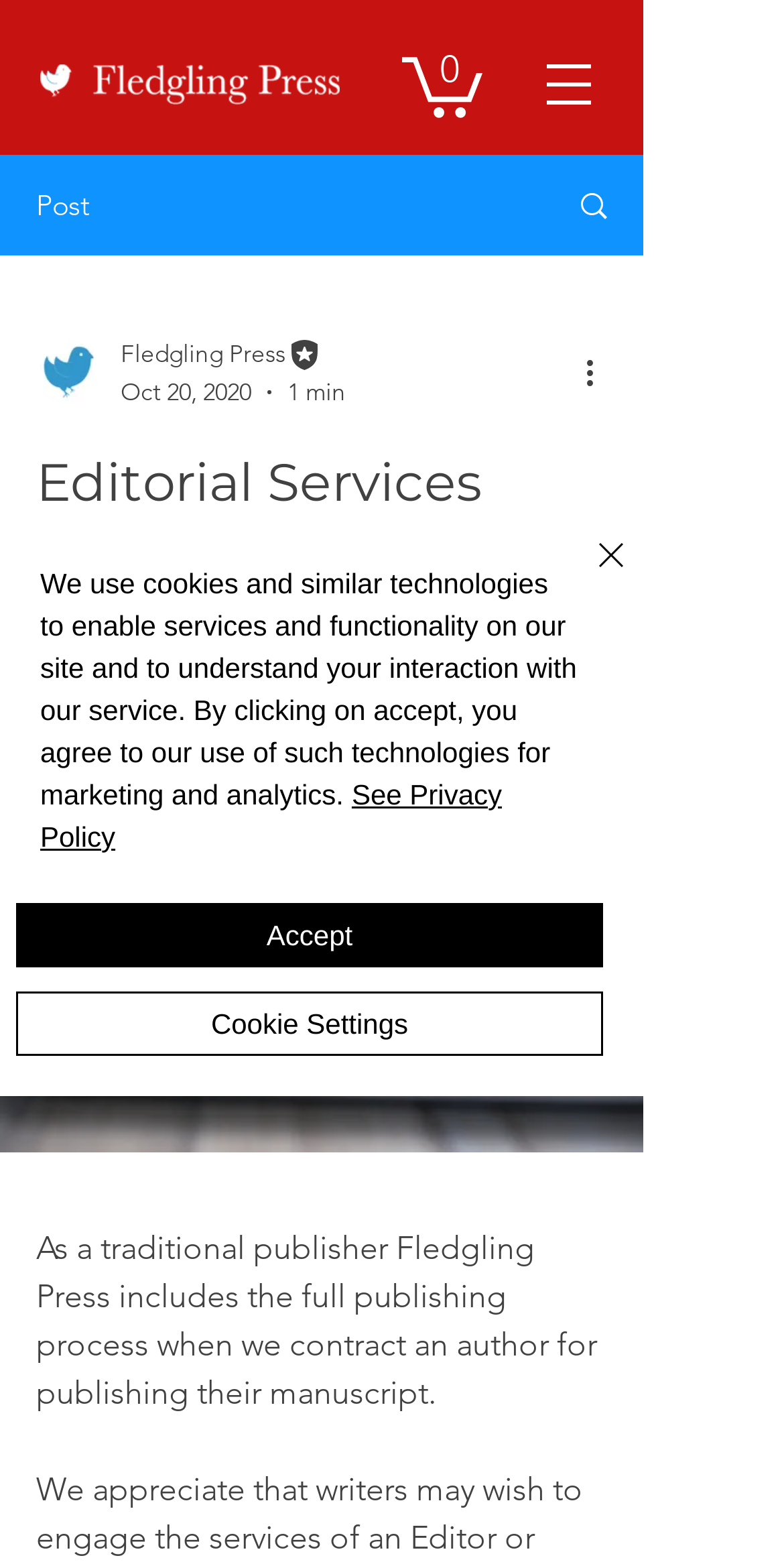Bounding box coordinates should be in the format (top-left x, top-left y, bottom-right x, bottom-right y) and all values should be floating point numbers between 0 and 1. Determine the bounding box coordinate for the UI element described as: See Privacy Policy

[0.051, 0.498, 0.64, 0.545]